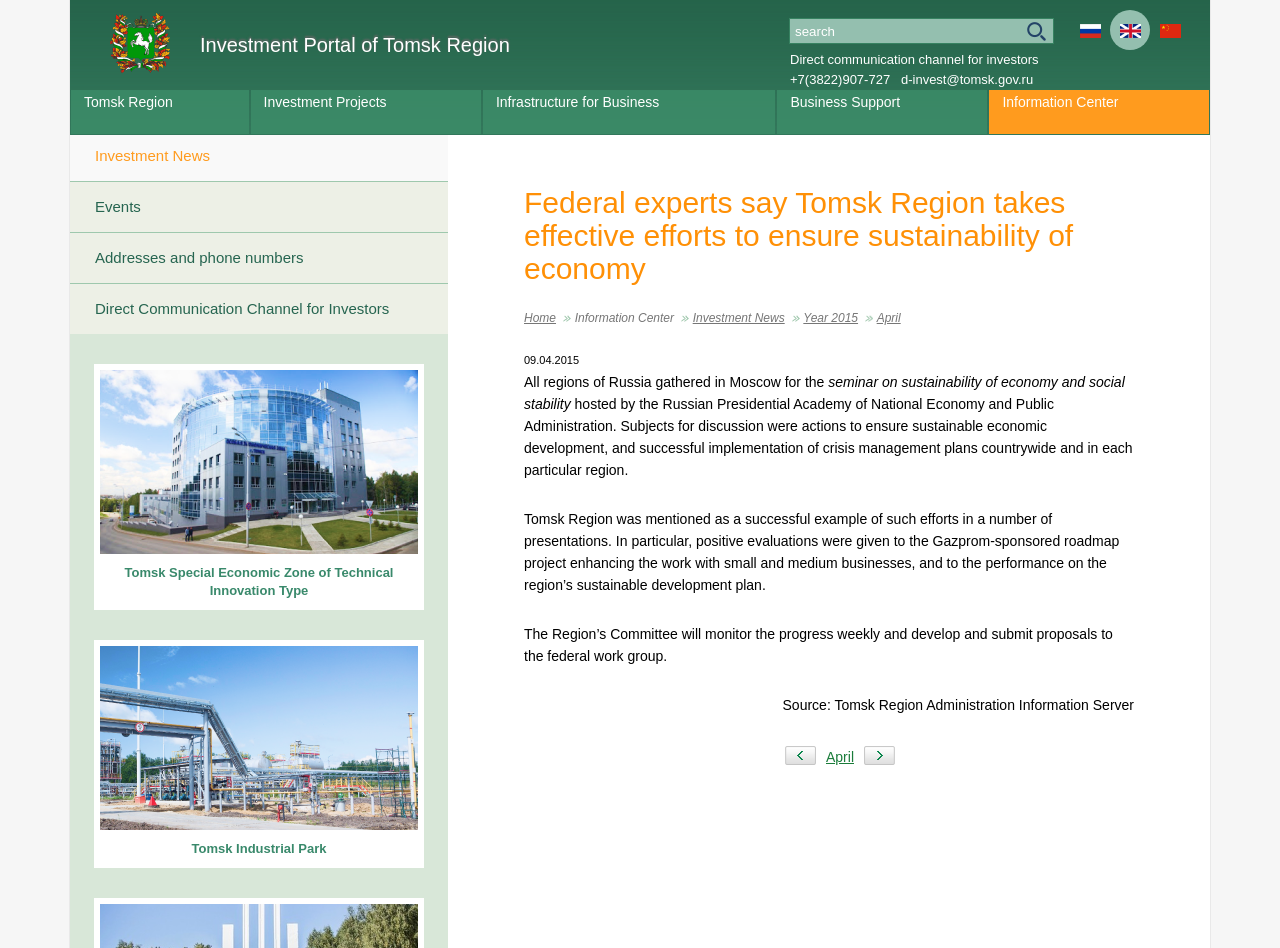Please identify the bounding box coordinates of the element that needs to be clicked to execute the following command: "Read news about Tomsk Region's economy". Provide the bounding box using four float numbers between 0 and 1, formatted as [left, top, right, bottom].

[0.055, 0.138, 0.35, 0.191]